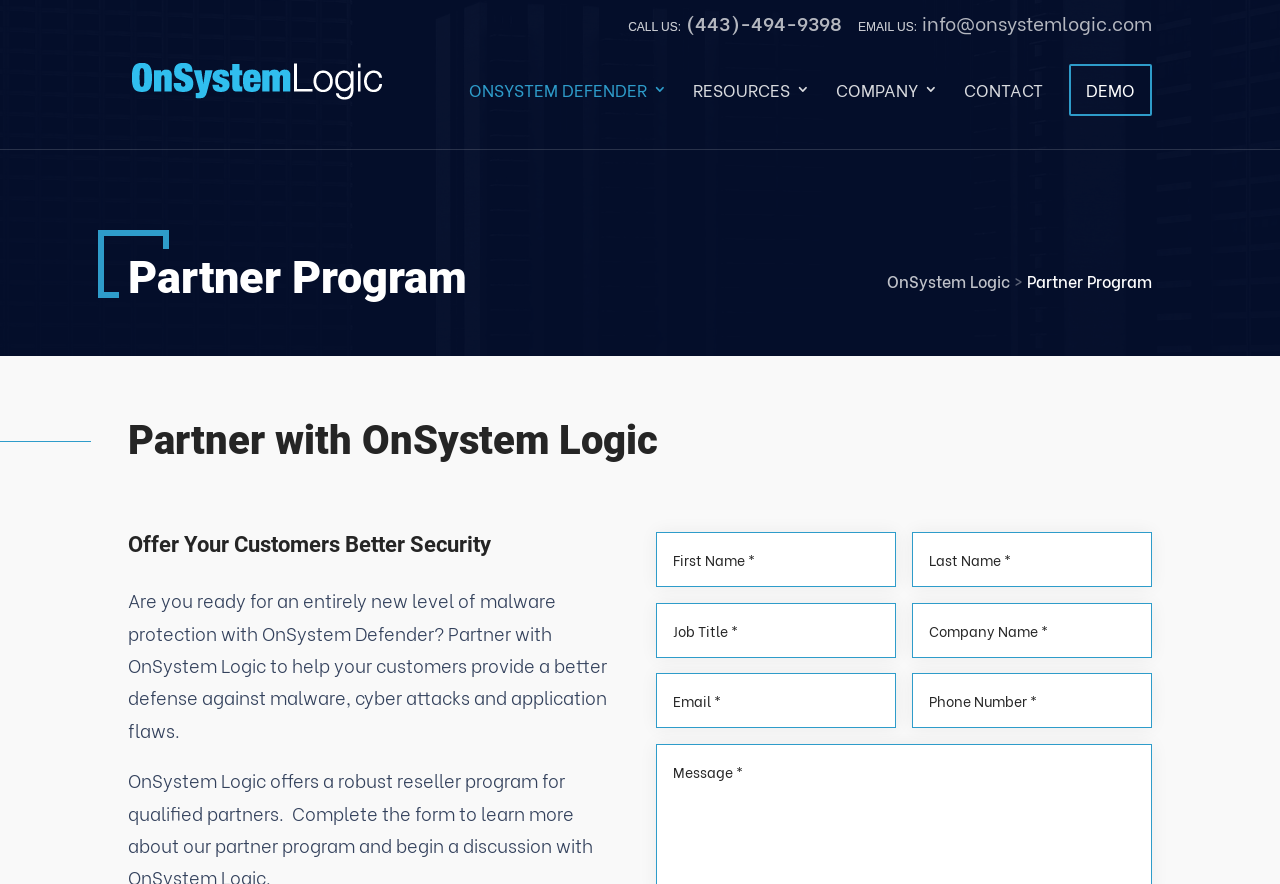Please provide a one-word or short phrase answer to the question:
How many textboxes are available on the webpage?

6